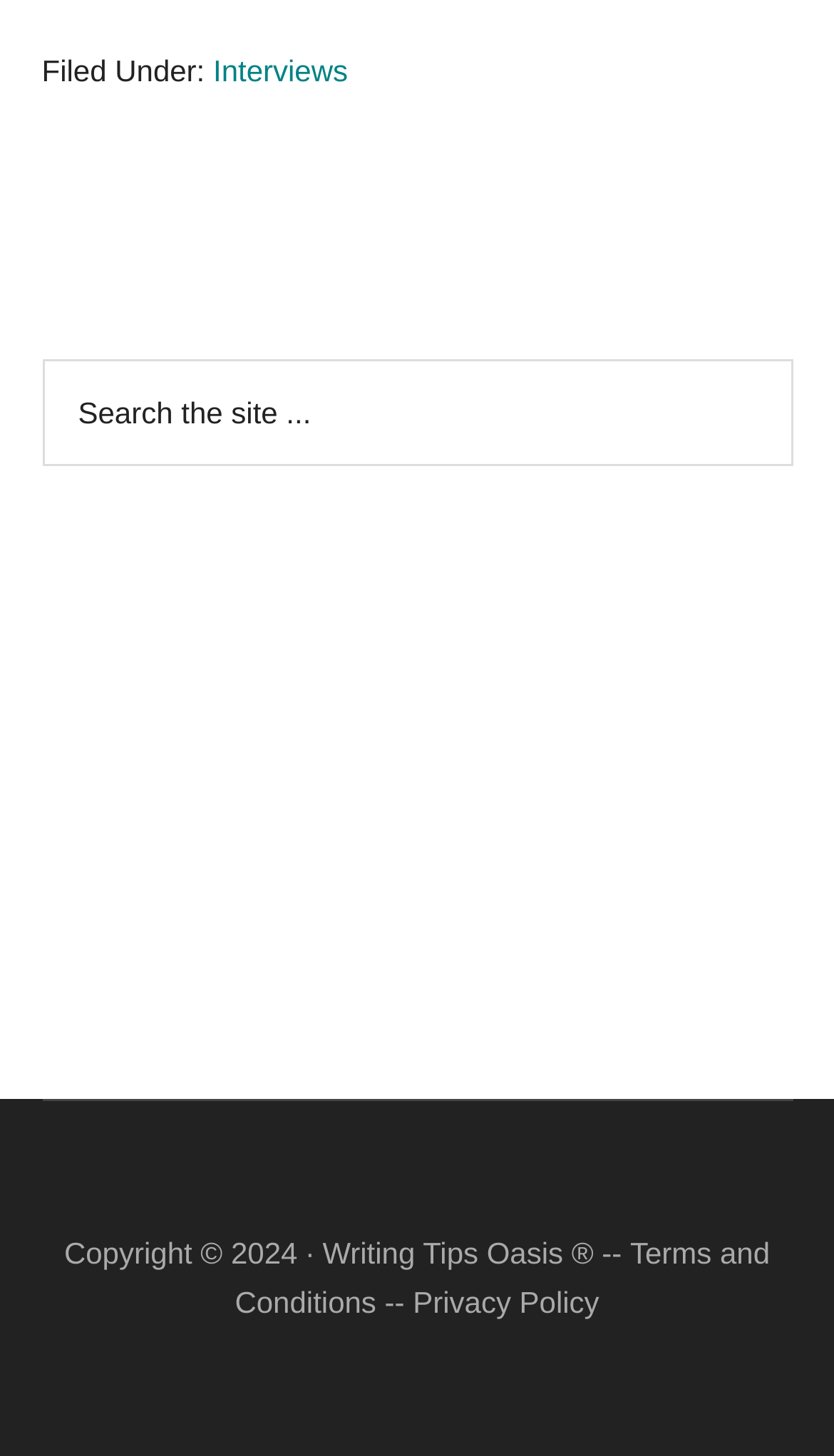Given the description "Menu", determine the bounding box of the corresponding UI element.

None